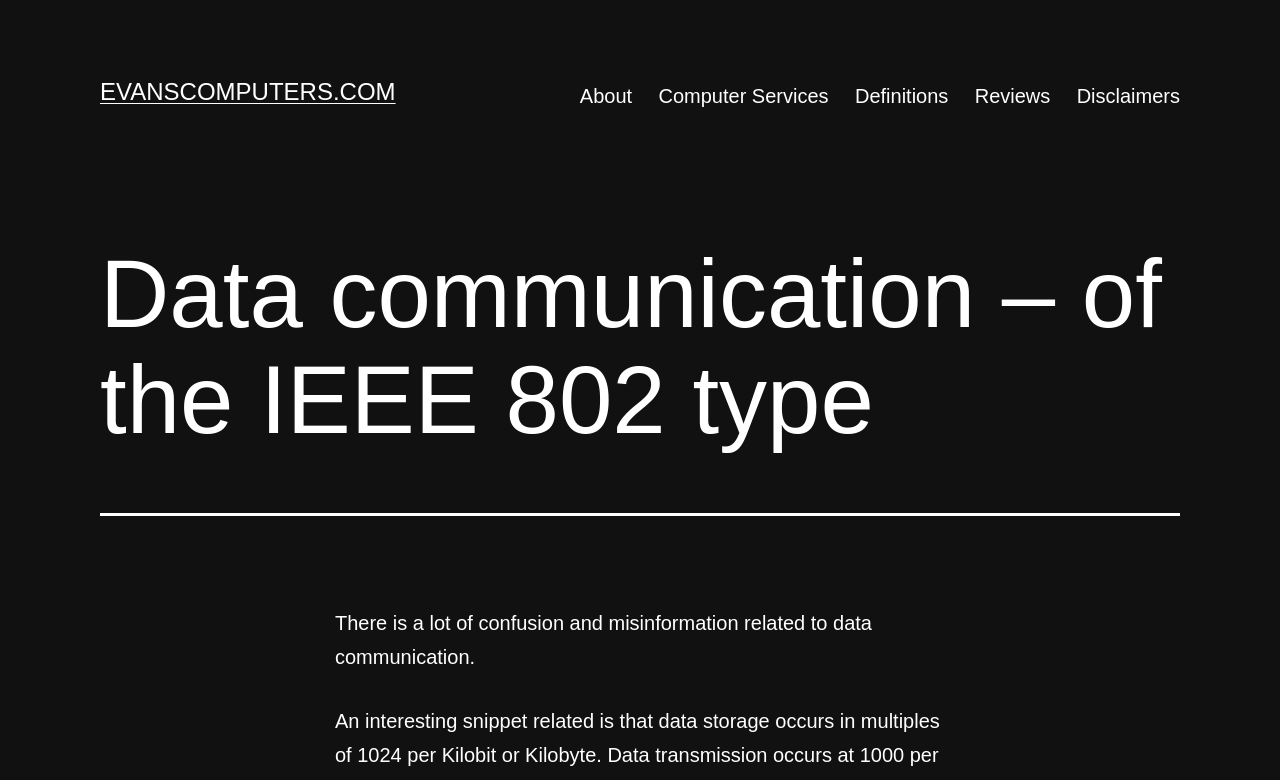Answer the question below with a single word or a brief phrase: 
What is the tone of the webpage?

Informative